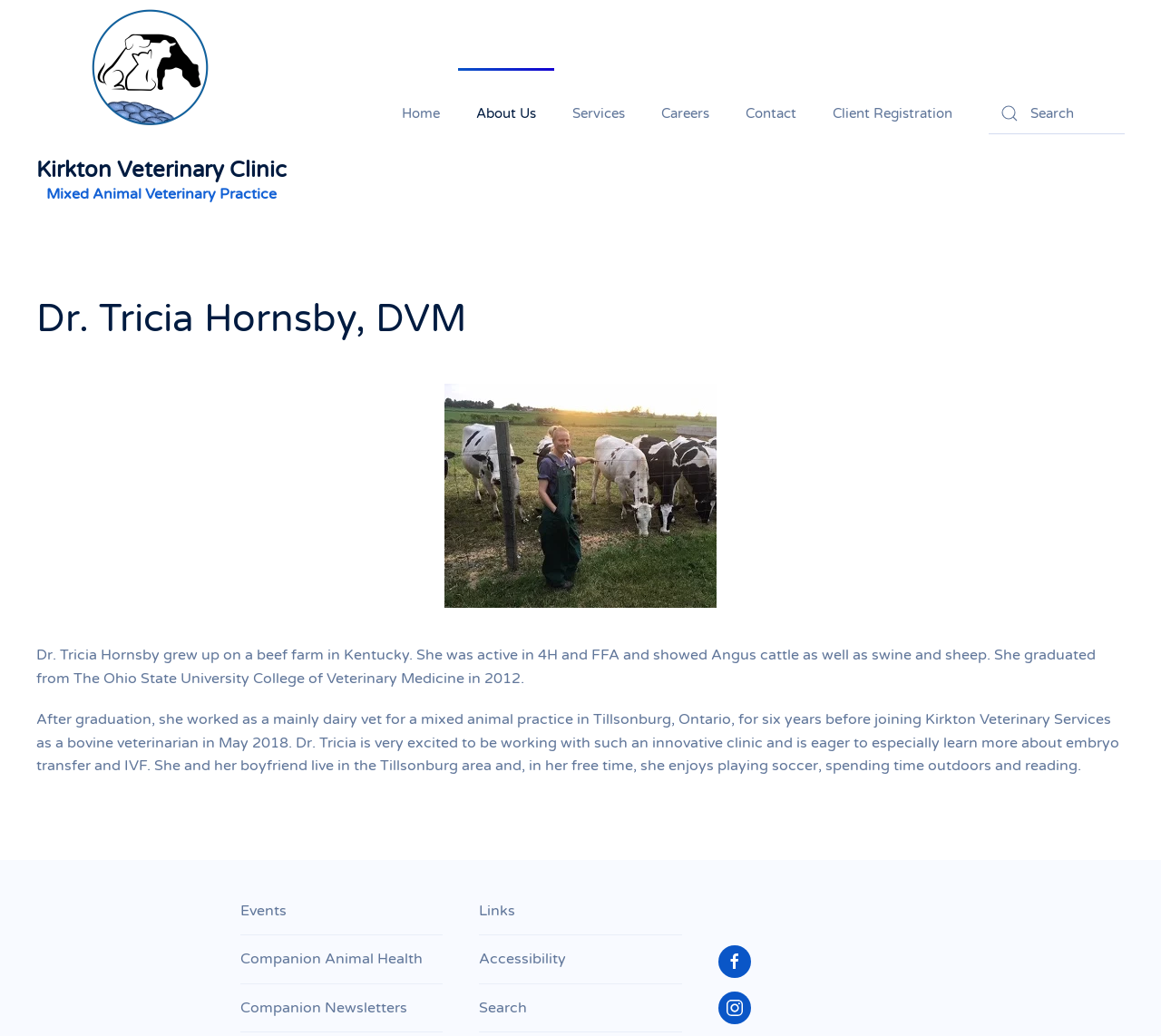Locate the bounding box coordinates of the item that should be clicked to fulfill the instruction: "View OUR SERVICES".

None